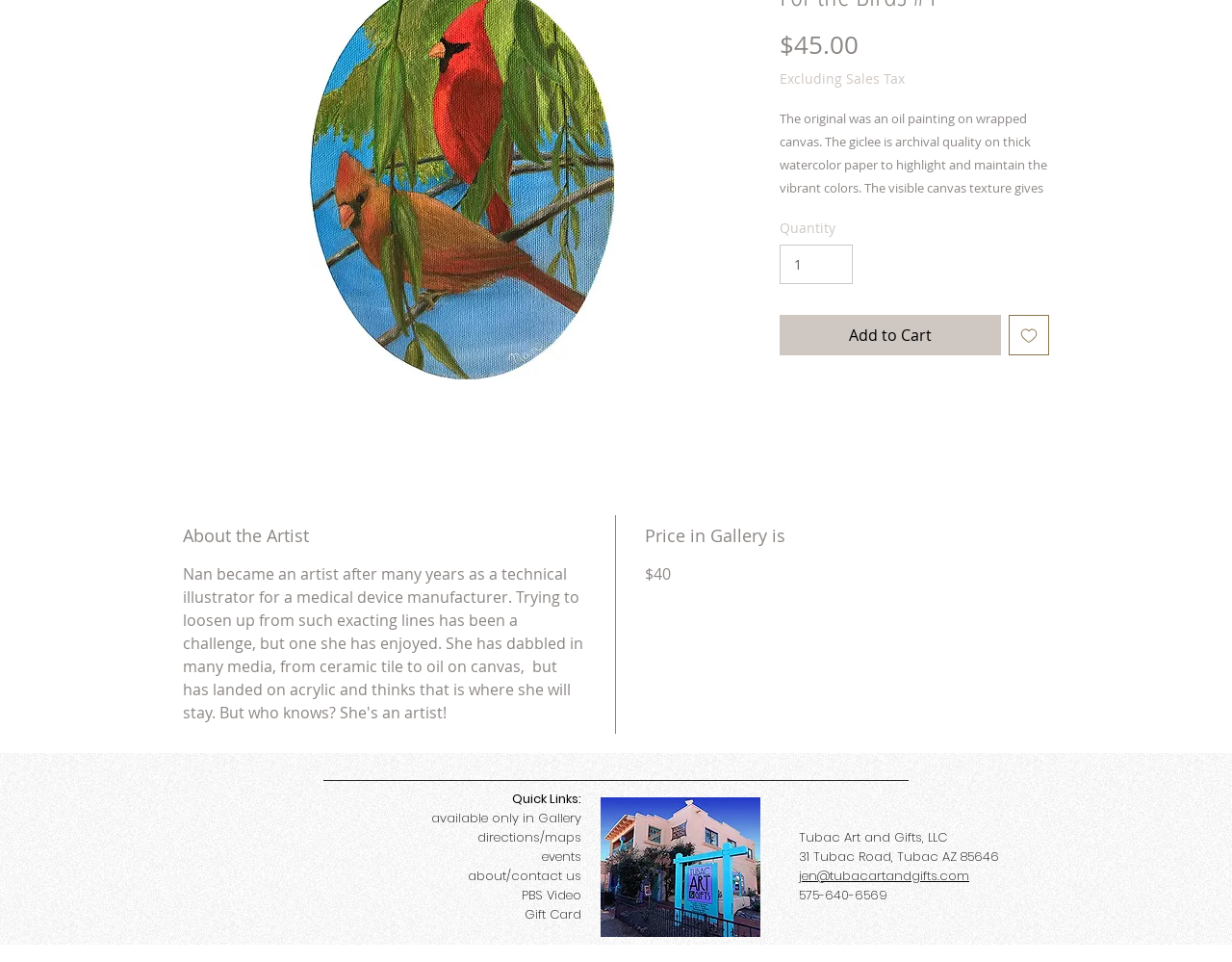Given the description of a UI element: "name="s" placeholder="Search …"", identify the bounding box coordinates of the matching element in the webpage screenshot.

None